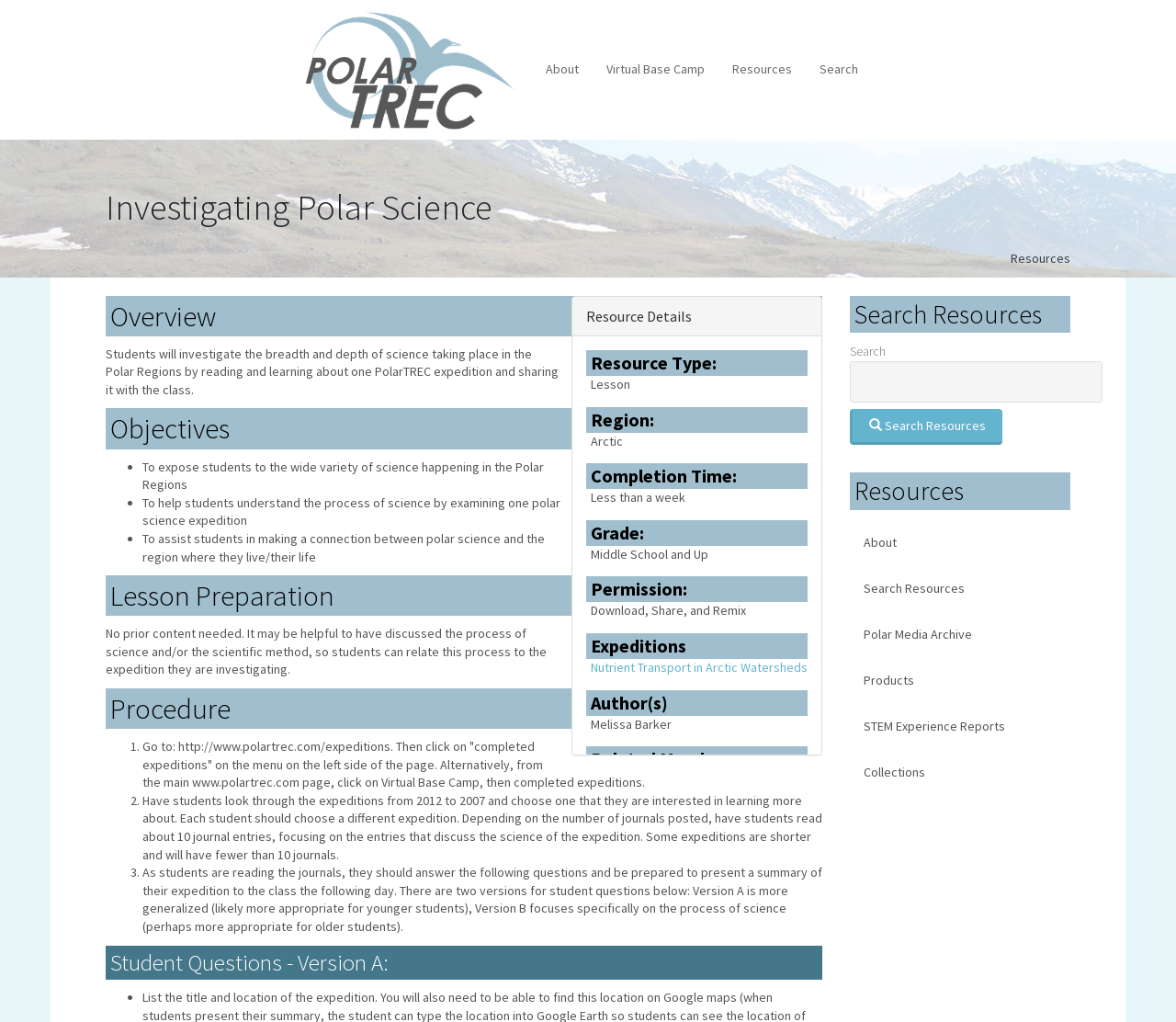Could you find the bounding box coordinates of the clickable area to complete this instruction: "Explore the 'Virtual Base Camp'"?

[0.504, 0.0, 0.611, 0.135]